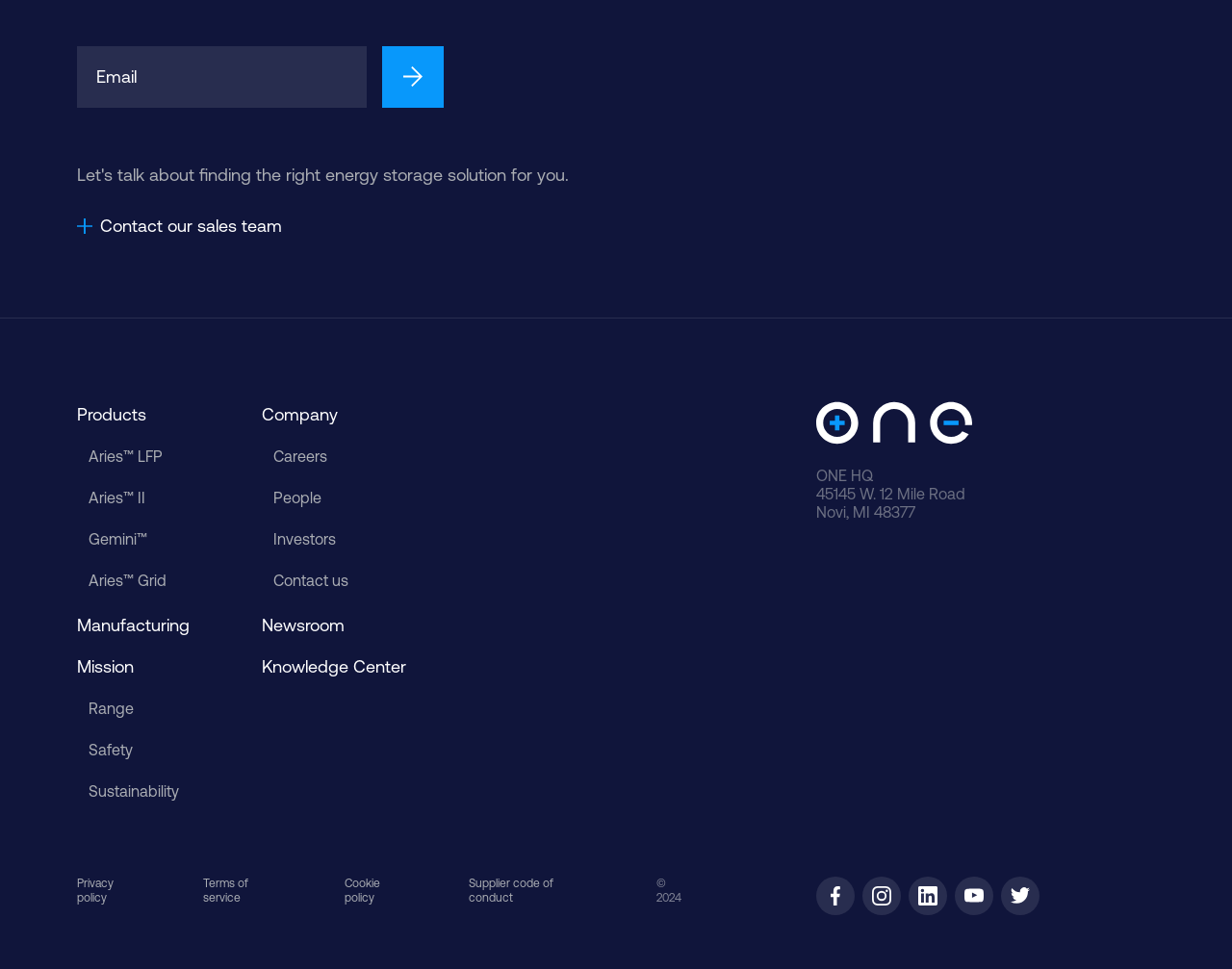Provide the bounding box coordinates of the HTML element this sentence describes: "Contact us". The bounding box coordinates consist of four float numbers between 0 and 1, i.e., [left, top, right, bottom].

[0.222, 0.587, 0.283, 0.608]